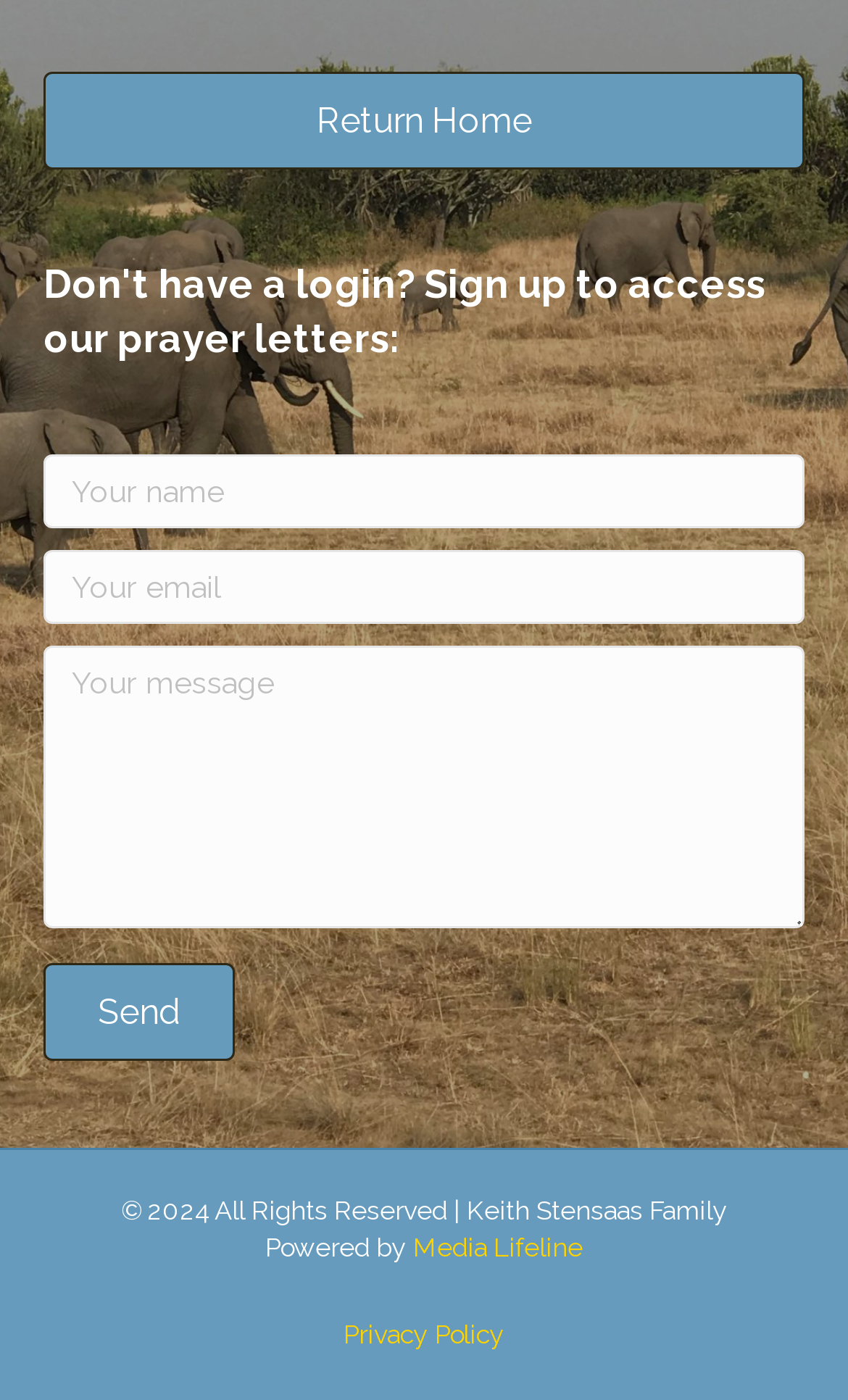What is required to sign up?
Respond to the question with a well-detailed and thorough answer.

The webpage has three textboxes with descriptions 'name-error', 'email-error', and 'message-error', indicating that users need to provide their name, email, and a message to sign up.